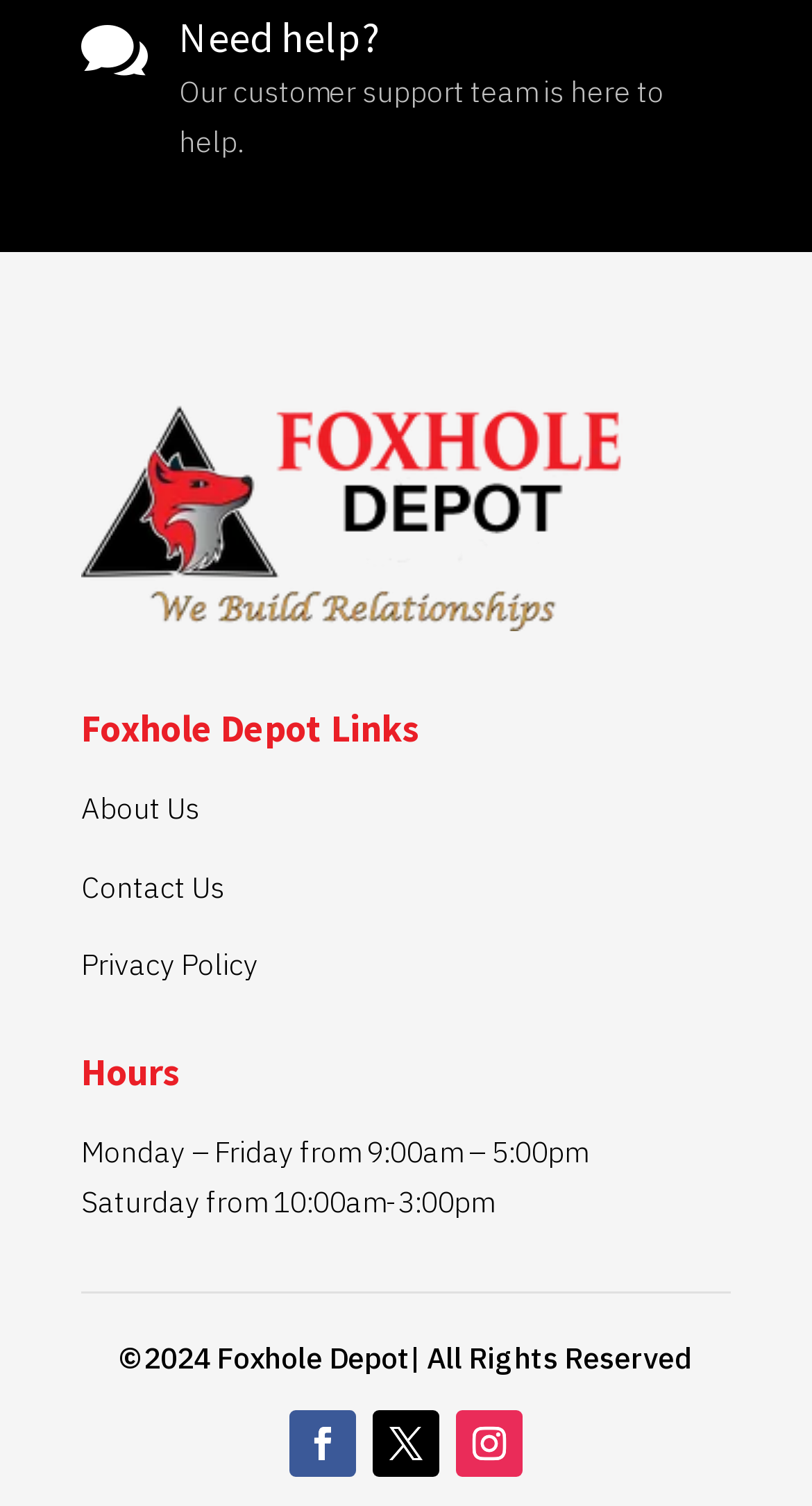What is the copyright year of Foxhole Depot?
Look at the webpage screenshot and answer the question with a detailed explanation.

The copyright information is provided at the bottom of the webpage, which states '©2024 Foxhole Depot| All Rights Reserved', indicating that the copyright year is 2024.